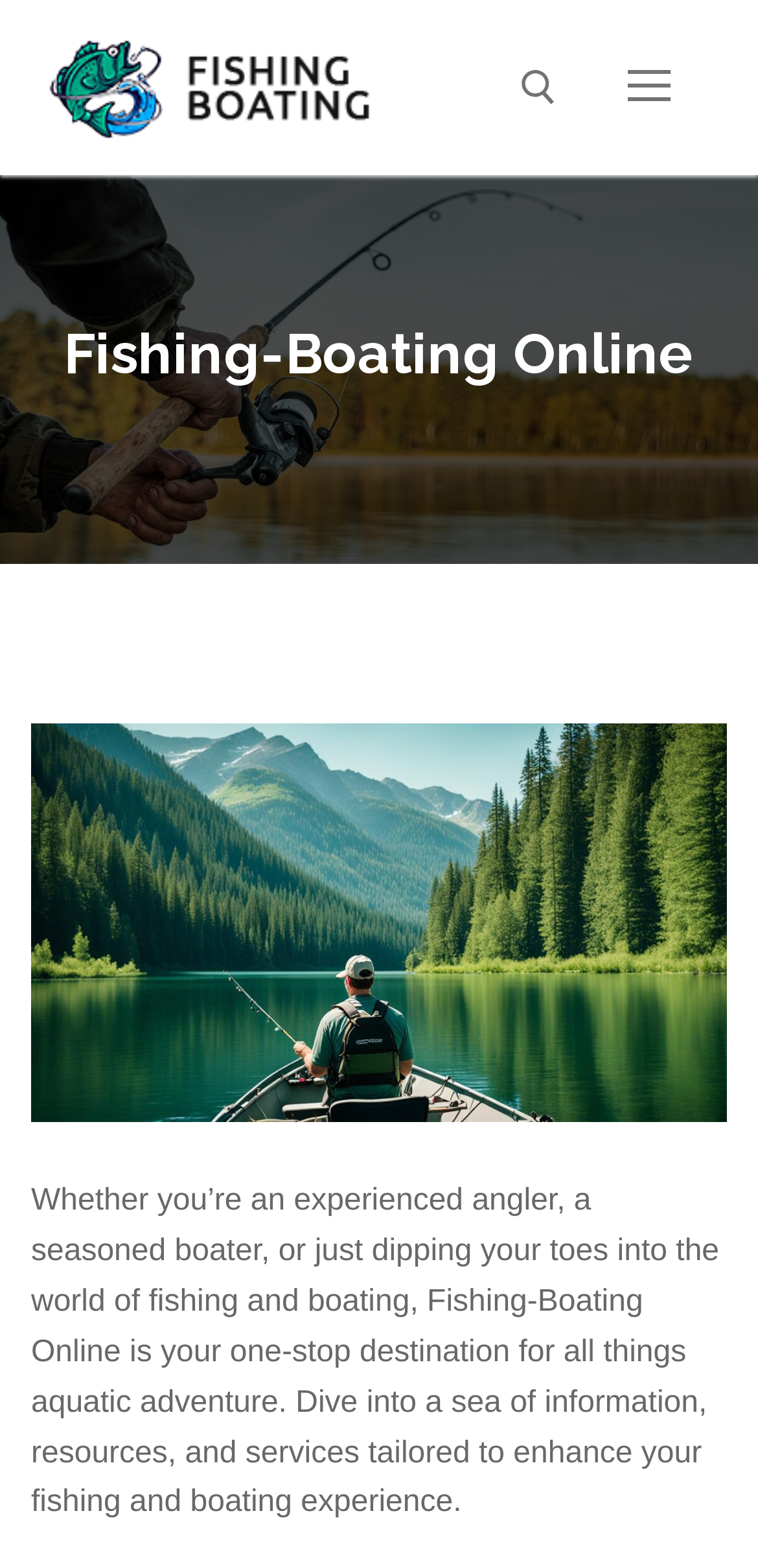What can users do on this website?
Using the information from the image, provide a comprehensive answer to the question.

The presence of a search tool and a search box with a submit button suggests that users can search for information related to fishing and boating on this website.